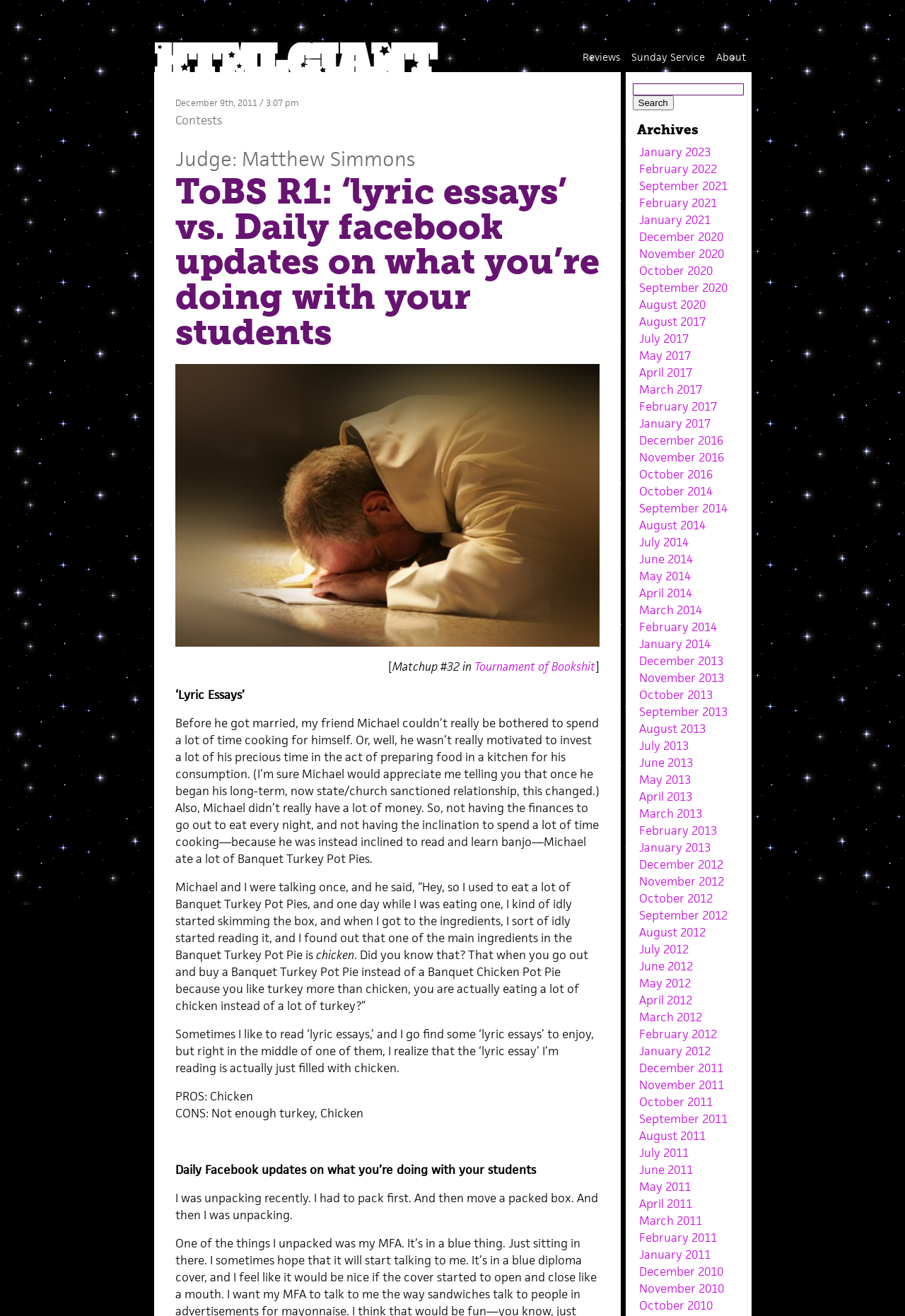Give a short answer to this question using one word or a phrase:
How many links are there in the Archives section?

41